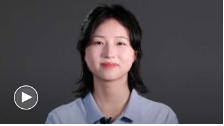Reply to the question with a single word or phrase:
What is the title of the video that this image is a still from?

Students from across the globe celebrate maternal love in Tianjin